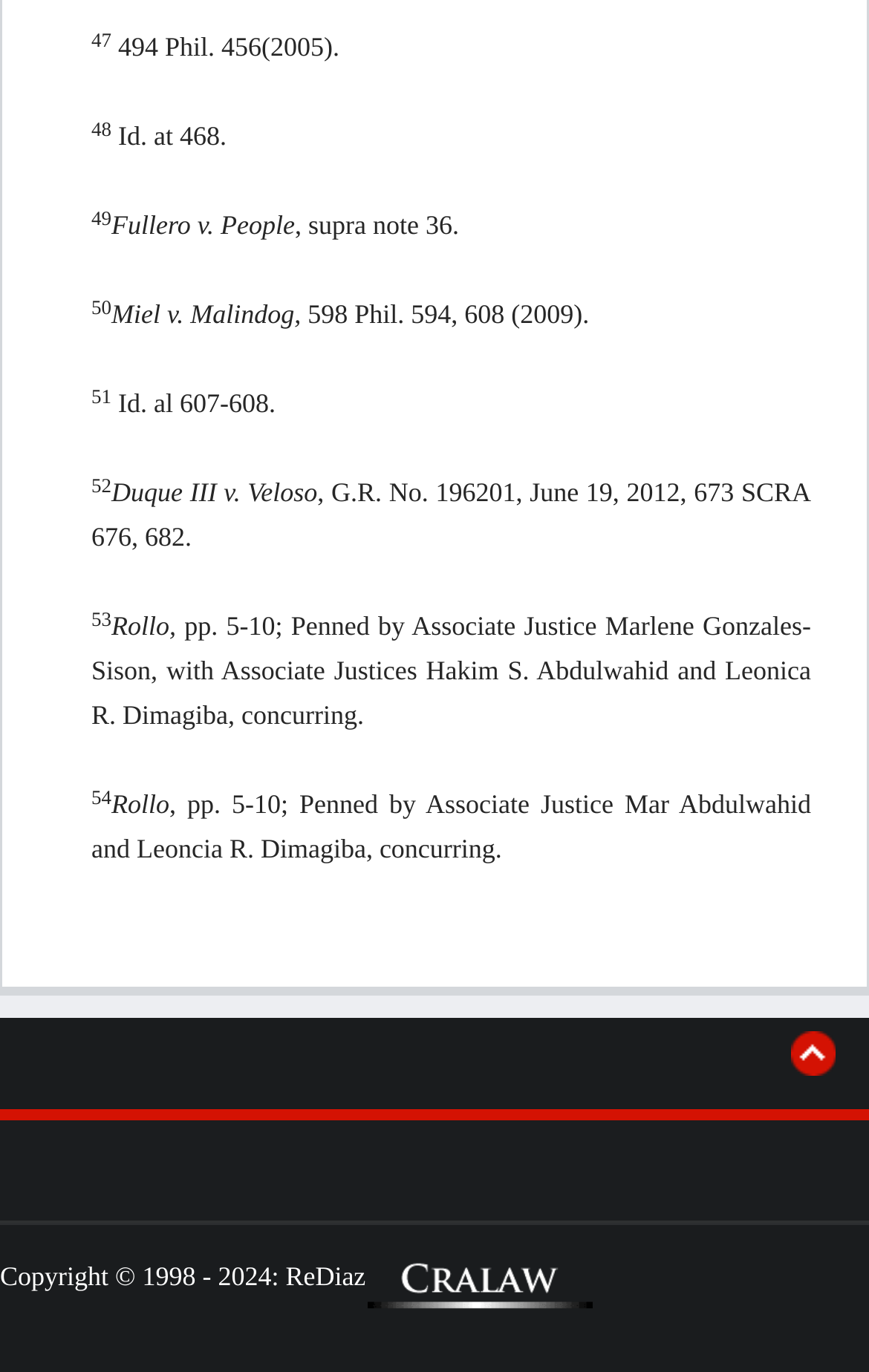Using the element description provided, determine the bounding box coordinates in the format (top-left x, top-left y, bottom-right x, bottom-right y). Ensure that all values are floating point numbers between 0 and 1. Element description: Top of Page

[0.762, 0.734, 0.962, 0.8]